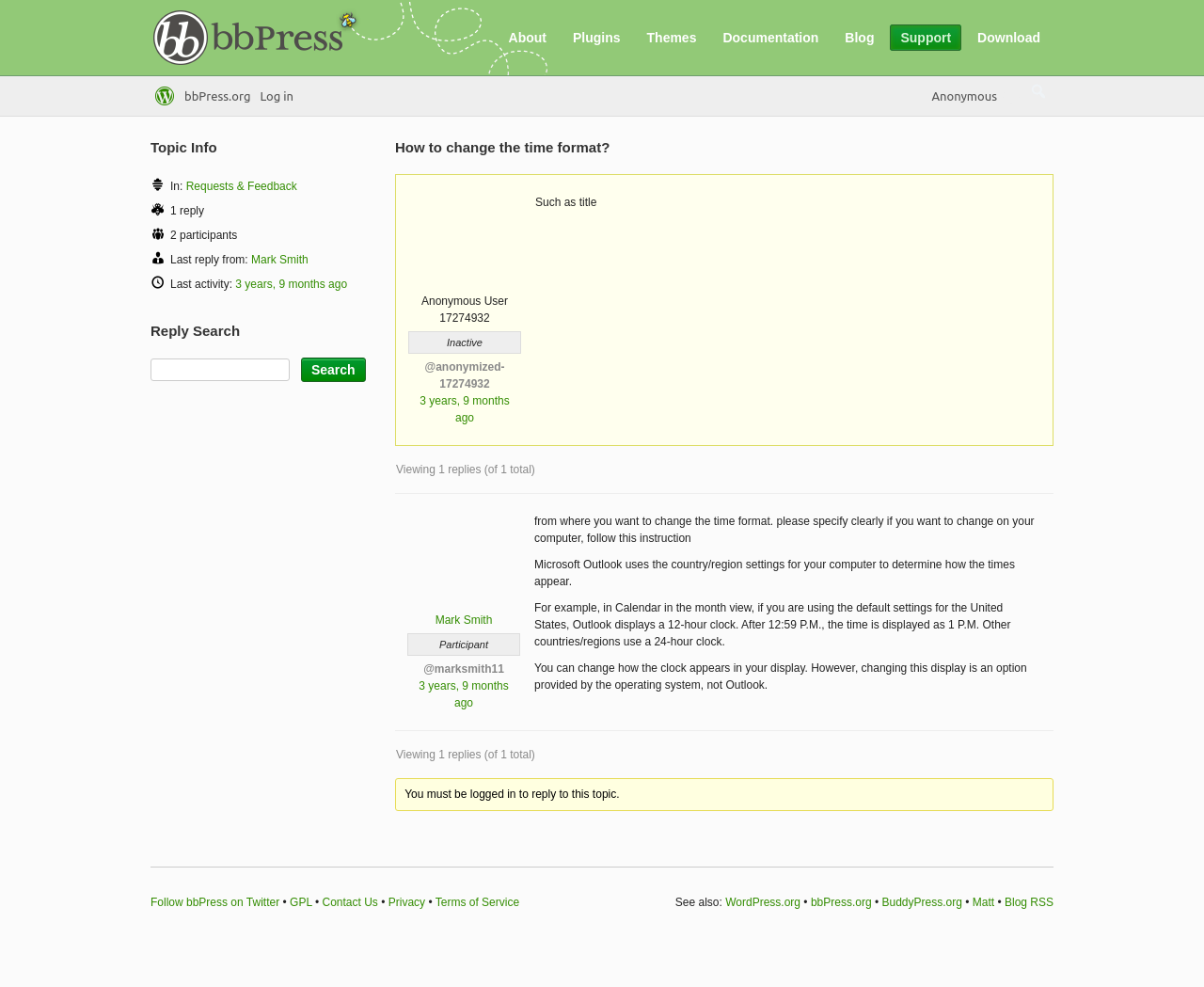Summarize the webpage comprehensively, mentioning all visible components.

This webpage appears to be a forum discussion page, specifically a topic page on bbPress.org. At the top, there are several links to different sections of the website, including "About", "Plugins", "Themes", "Documentation", "Blog", "Support", and "Download". Below these links, there is a heading that reads "How to change the time format?".

To the right of the heading, there is information about the topic, including the username "Anonymous User 17274932" and the time the topic was posted, which is "3 years, 9 months ago". Below this, there is a section with the topic description, which discusses how to change the time format in Microsoft Outlook.

The main content of the page is a discussion thread, with two posts from users "Anonymous User 17274932" and "Mark Smith". Each post includes the username, the time the post was made, and the post content. The post content includes text and some instructions on how to change the time format.

To the right of the discussion thread, there is a section with topic information, including the number of replies, participants, and the last reply time. Below this, there is a search bar with a heading "Reply Search" and a button to search for replies.

At the bottom of the page, there are several links to other websites, including WordPress.org, BuddyPress.org, and Matt's blog. There are also links to follow bbPress on Twitter, as well as links to the GPL, Contact Us, Privacy, and Terms of Service pages.

In the top-right corner, there is a menu with a dropdown arrow, which likely contains more options or links. There is also a search icon and a login link in the top-right corner.